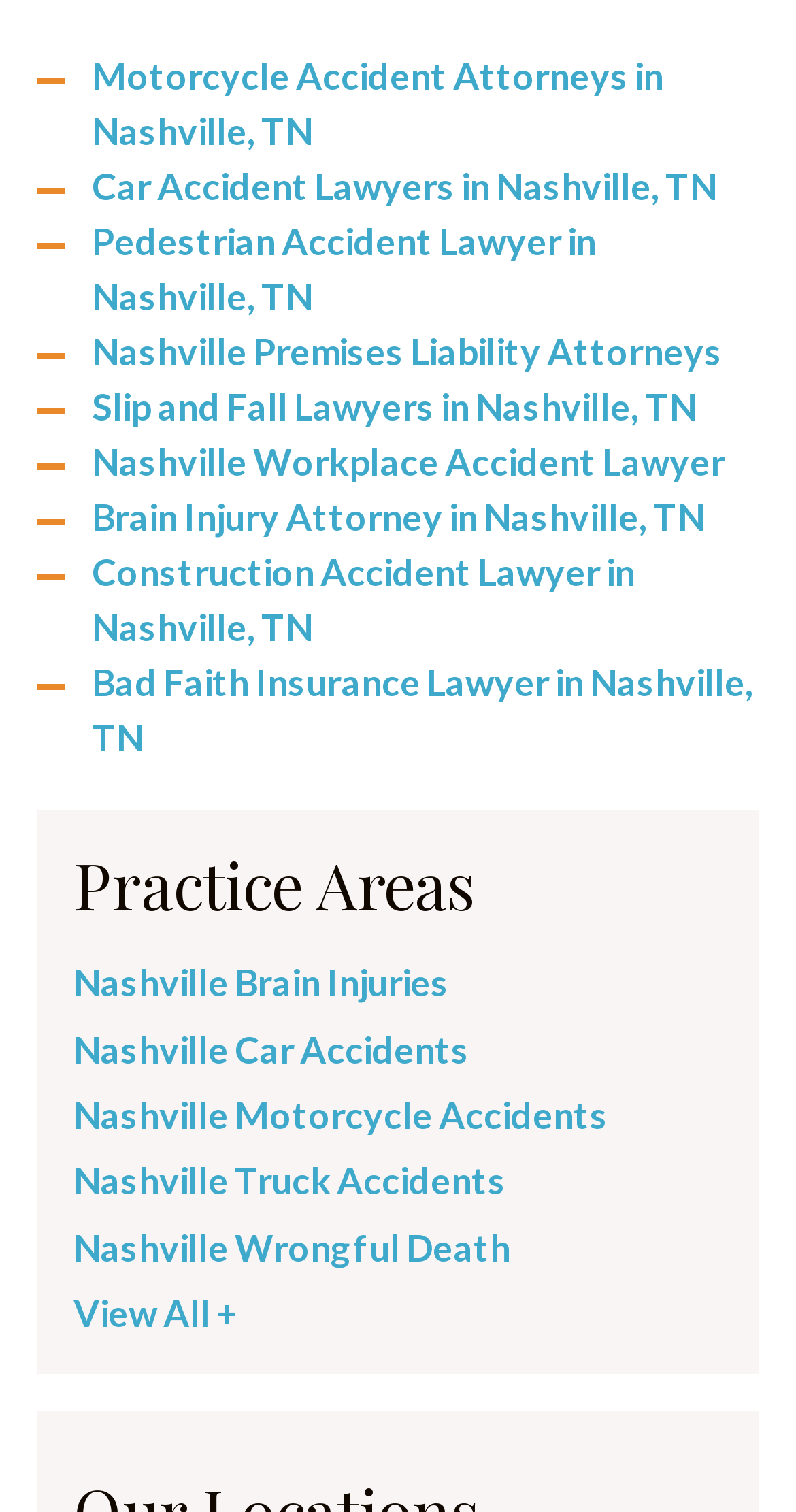In what city are the lawyers located?
Refer to the screenshot and answer in one word or phrase.

Nashville, TN